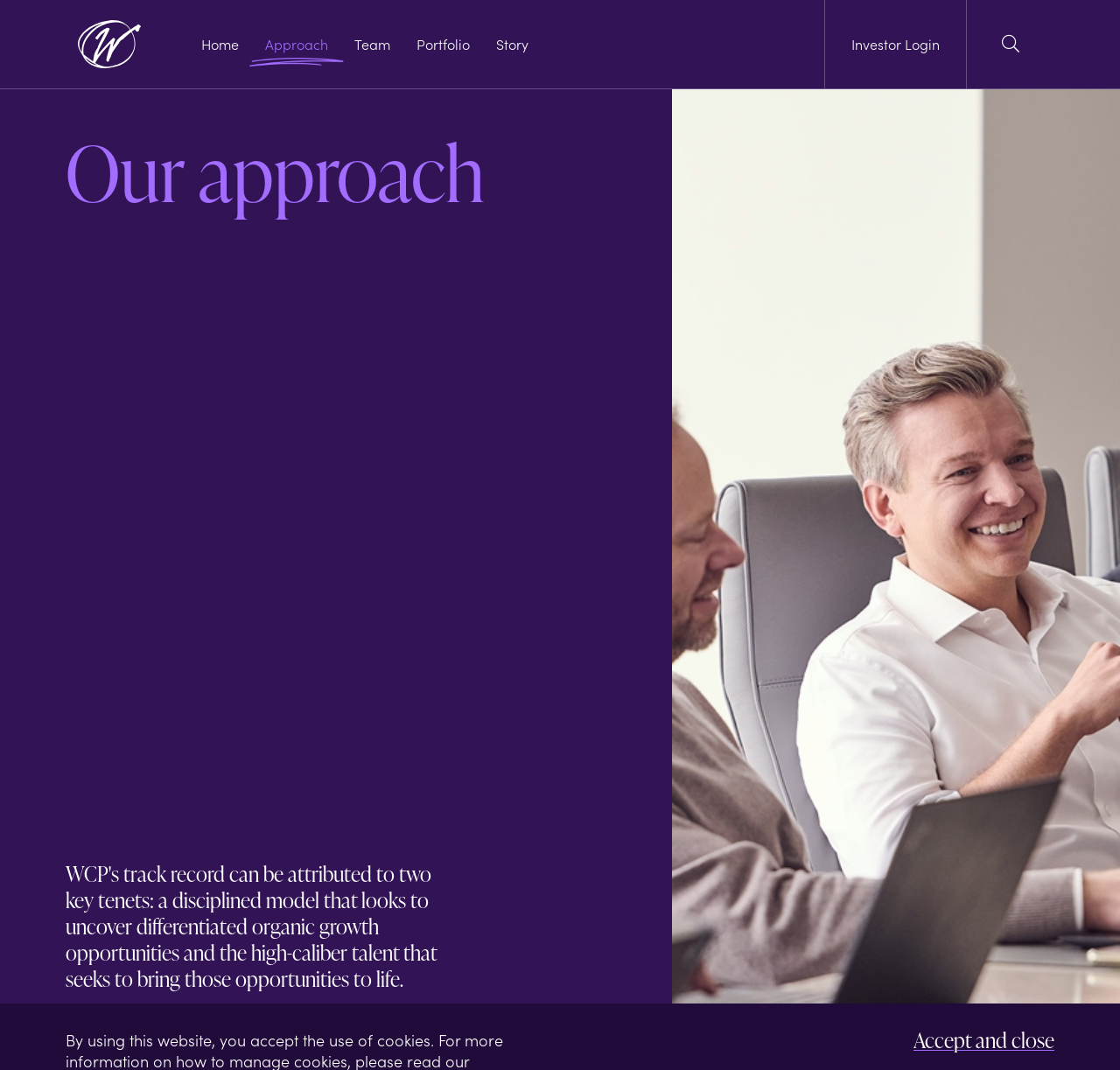What is the focus of the company?
Based on the screenshot, respond with a single word or phrase.

Human capital